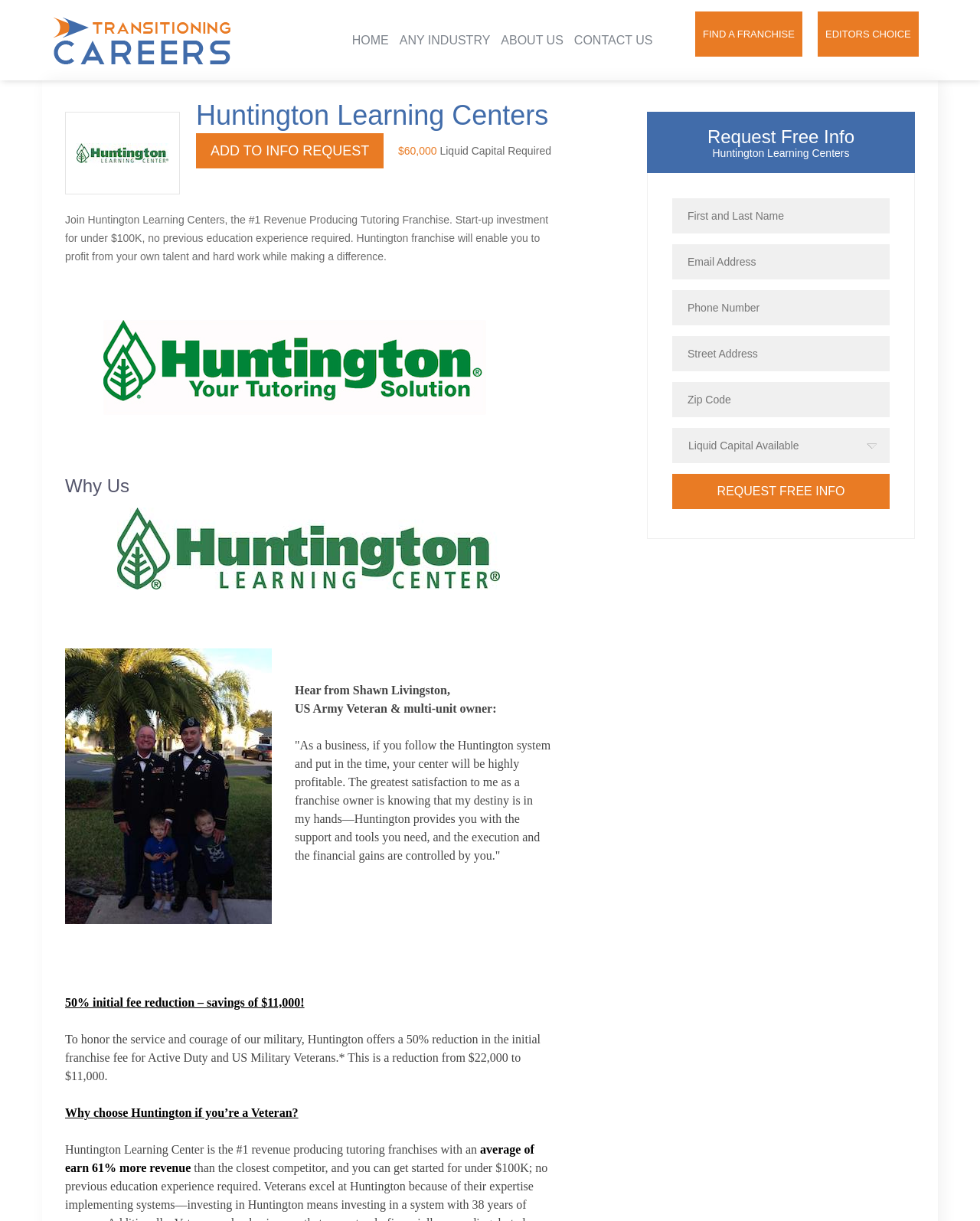Find and provide the bounding box coordinates for the UI element described with: "name="user_detail[email]" placeholder="Email Address"".

[0.686, 0.2, 0.908, 0.229]